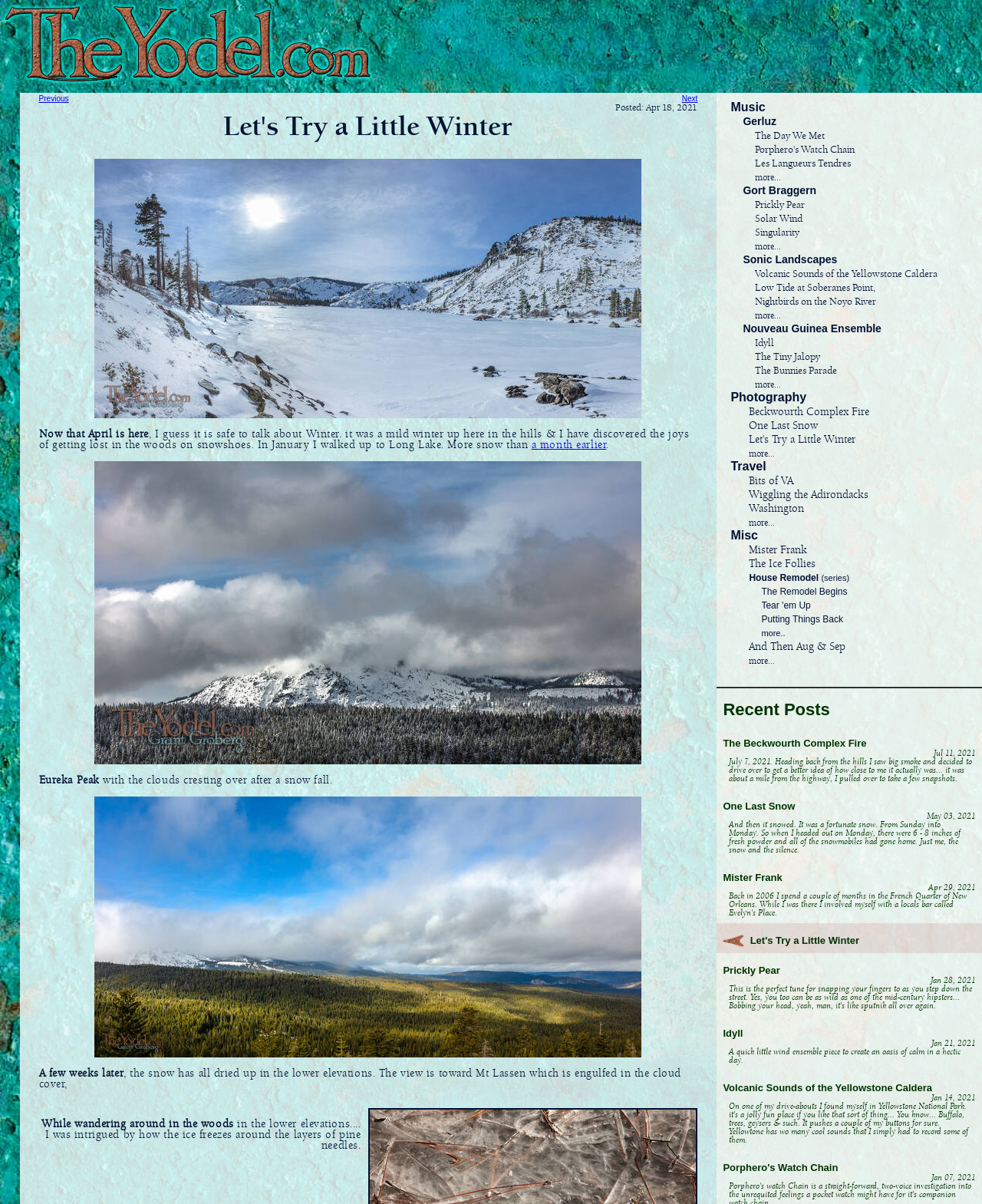What is the title of the main article?
Answer briefly with a single word or phrase based on the image.

Let's Try a Little Winter